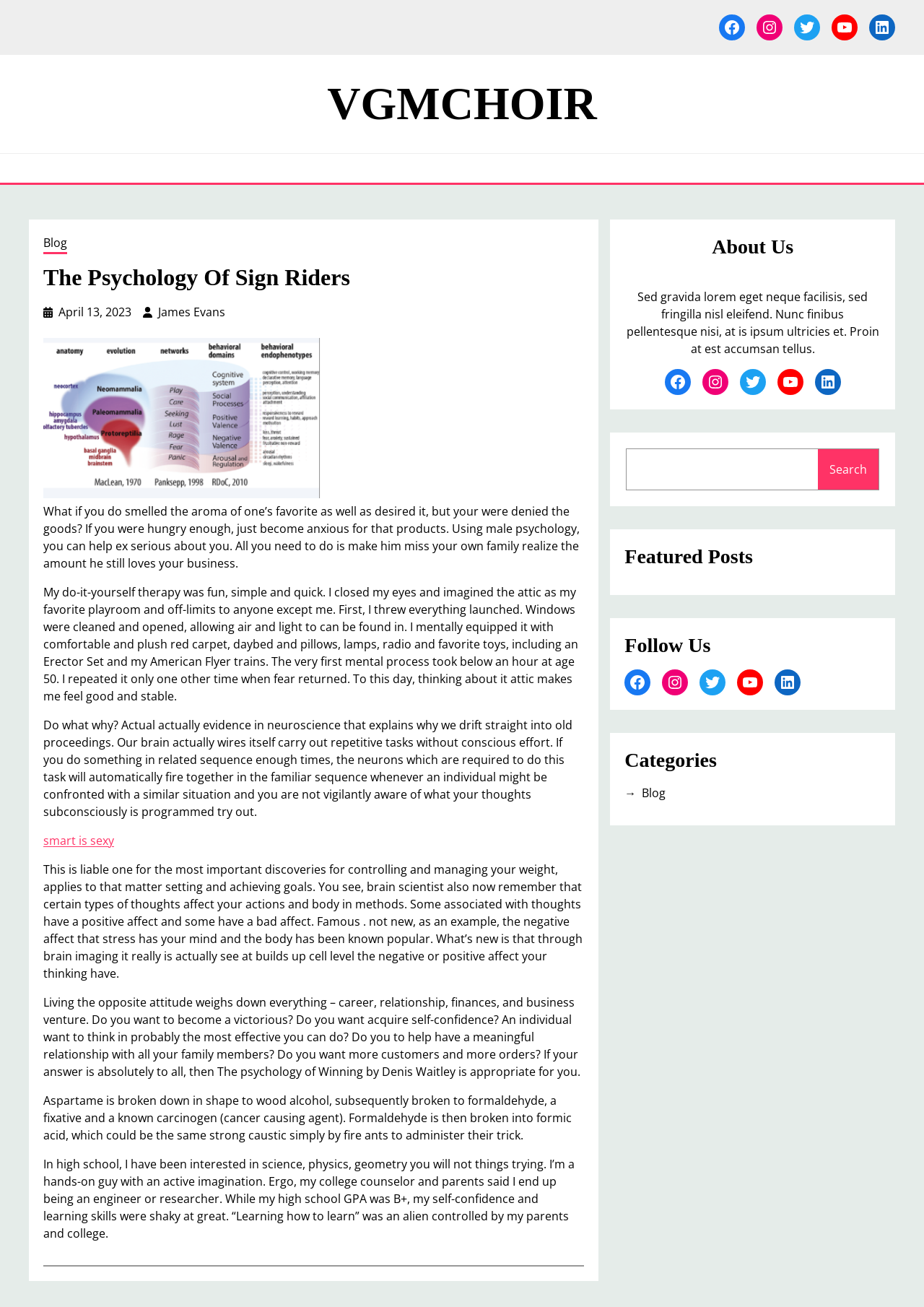Please locate the bounding box coordinates of the region I need to click to follow this instruction: "Click on the 'Blog' link".

[0.047, 0.18, 0.073, 0.194]